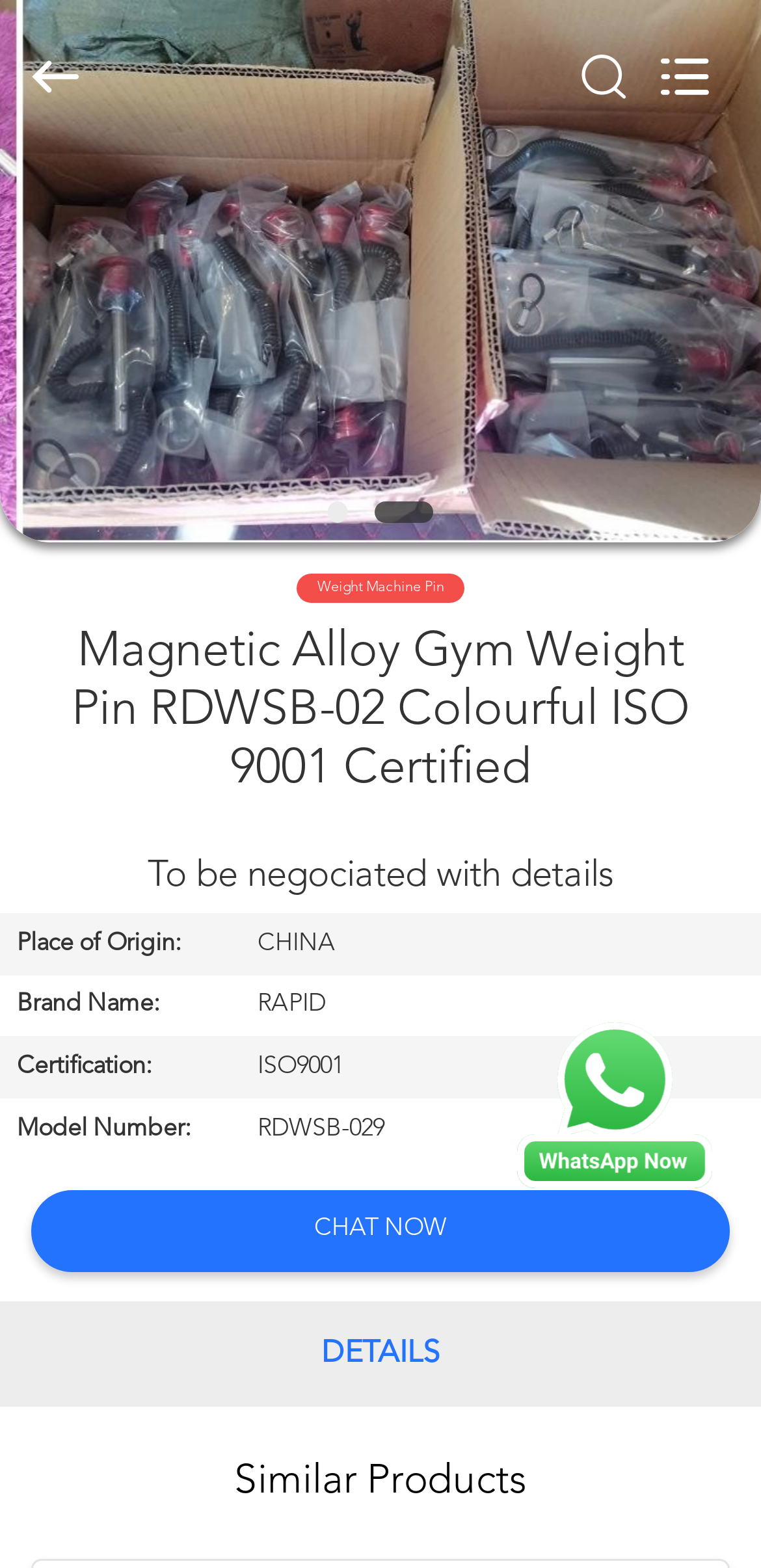Determine the bounding box coordinates of the UI element described by: "name="search" placeholder="Search what you want"".

[0.0, 0.0, 0.88, 0.097]